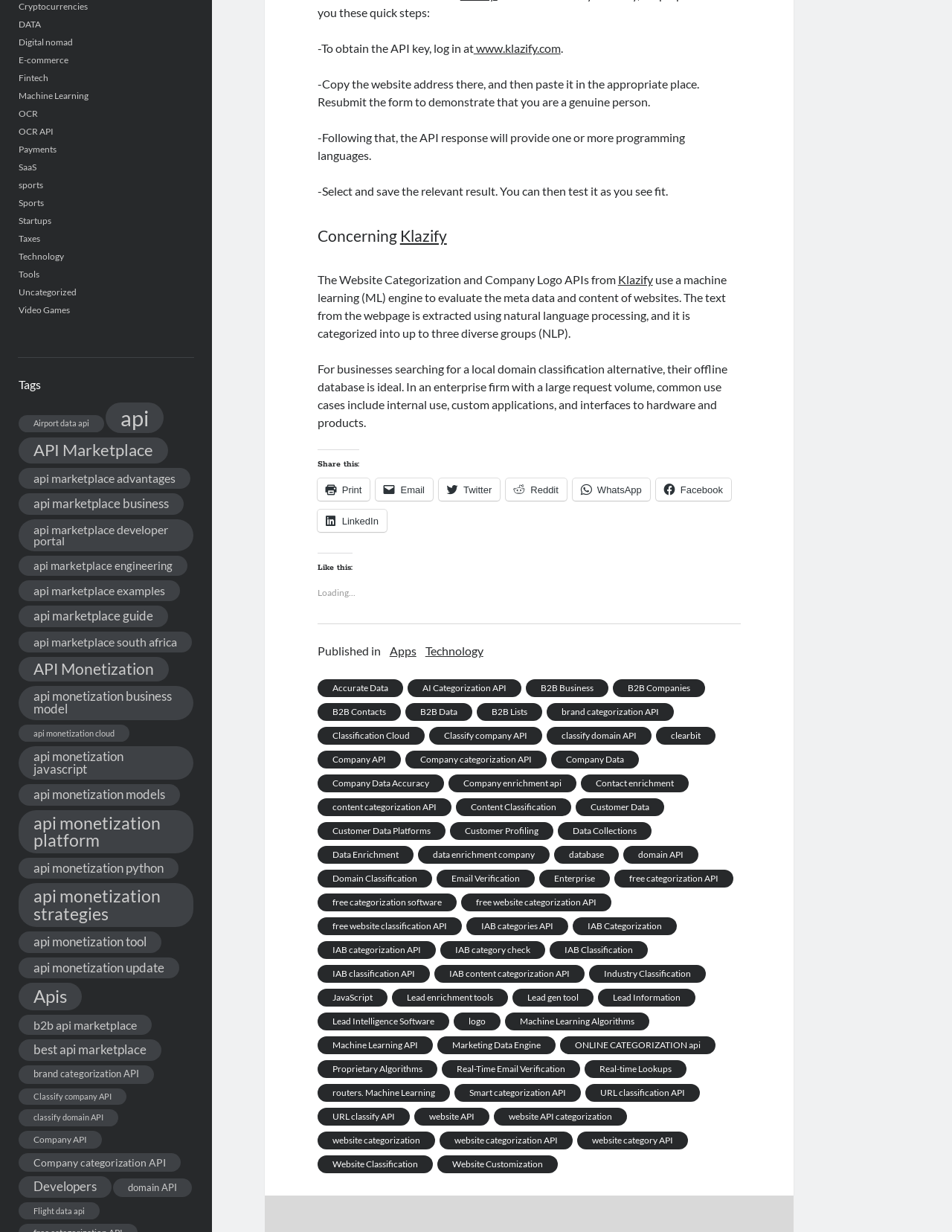What is the name of the company mentioned in the webpage?
Look at the screenshot and give a one-word or phrase answer.

Klazify